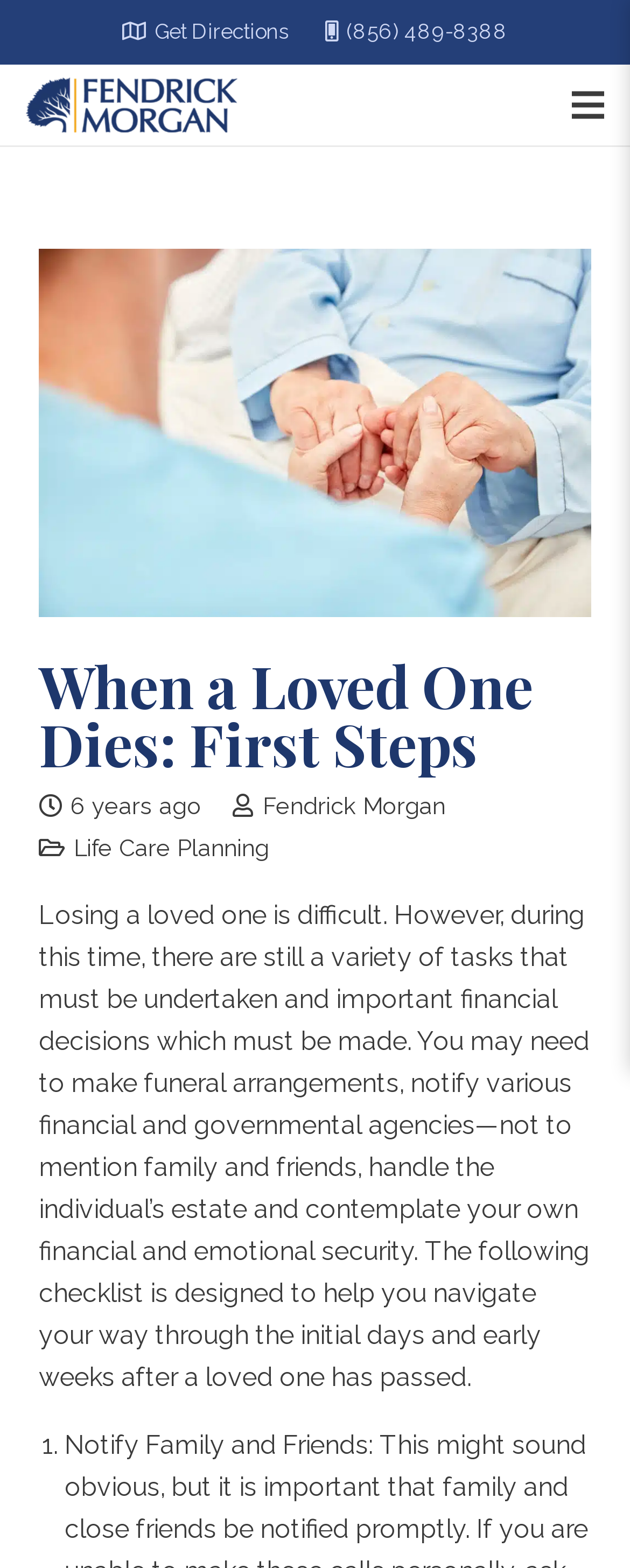Based on the image, provide a detailed response to the question:
What is the phone number of Fendrick Morgan Law?

I found the phone number by looking at the top section of the webpage, where the law firm's contact information is displayed. The phone number is written in a static text element with the coordinates [0.55, 0.013, 0.806, 0.028].